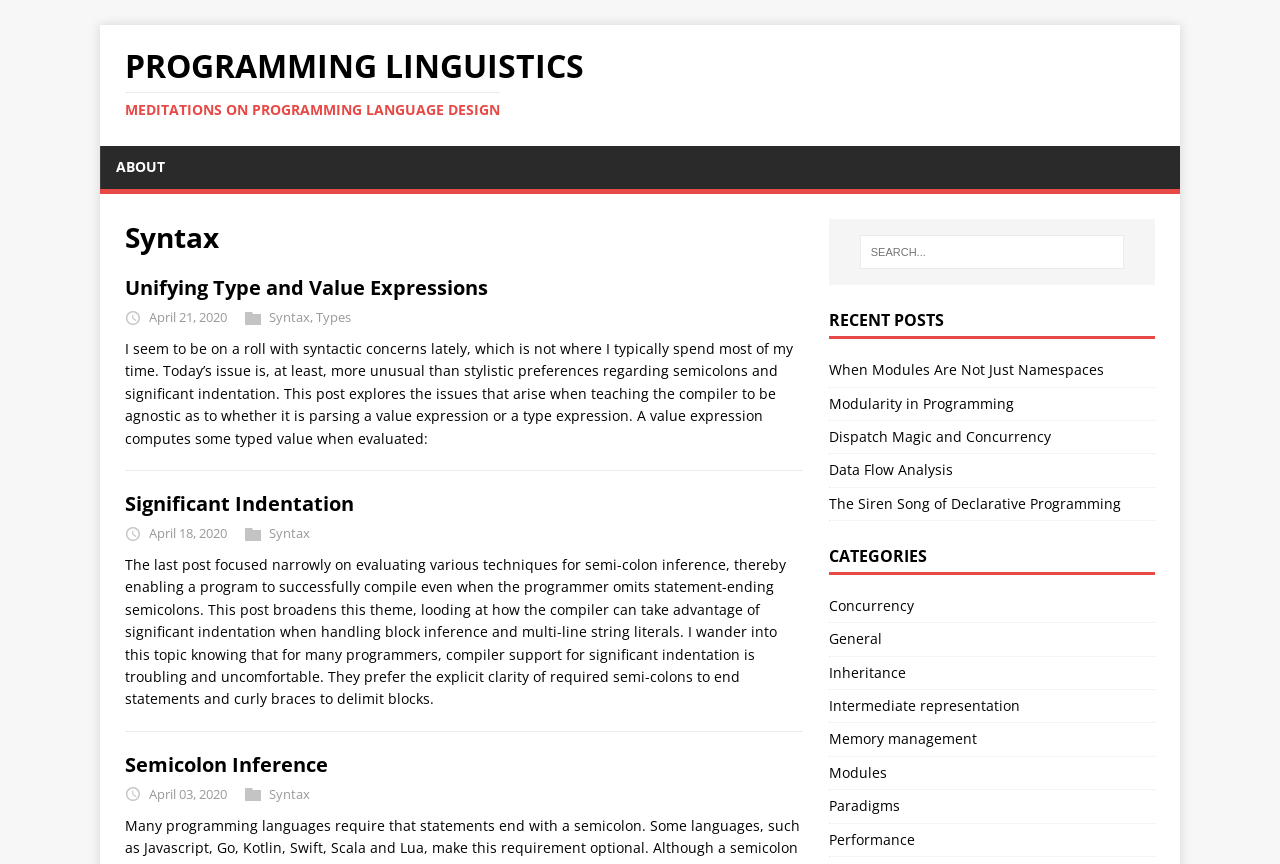Specify the bounding box coordinates (top-left x, top-left y, bottom-right x, bottom-right y) of the UI element in the screenshot that matches this description: Dispatch Magic and Concurrency

[0.647, 0.494, 0.821, 0.516]